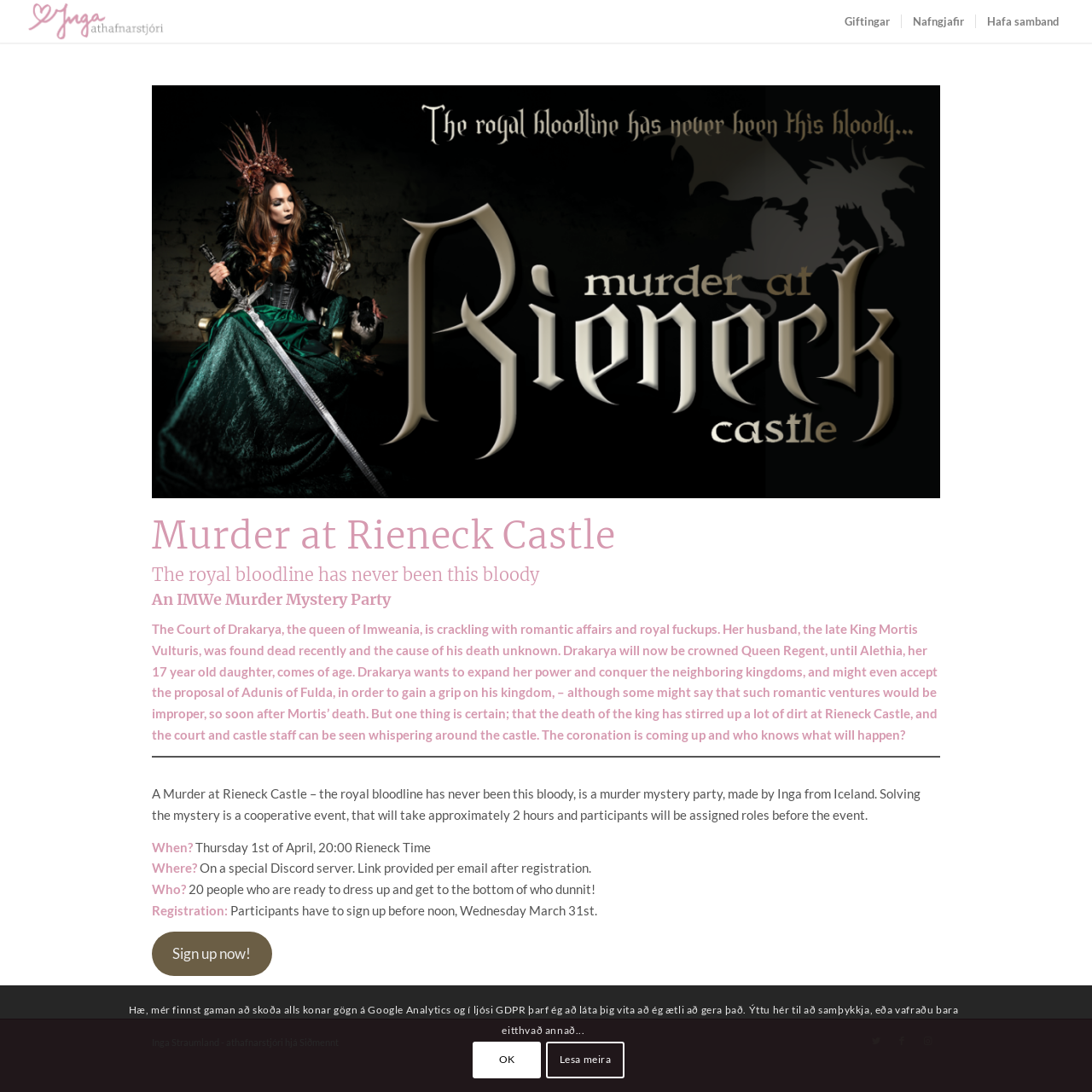Please locate the clickable area by providing the bounding box coordinates to follow this instruction: "View the Twitter profile".

[0.791, 0.941, 0.814, 0.965]